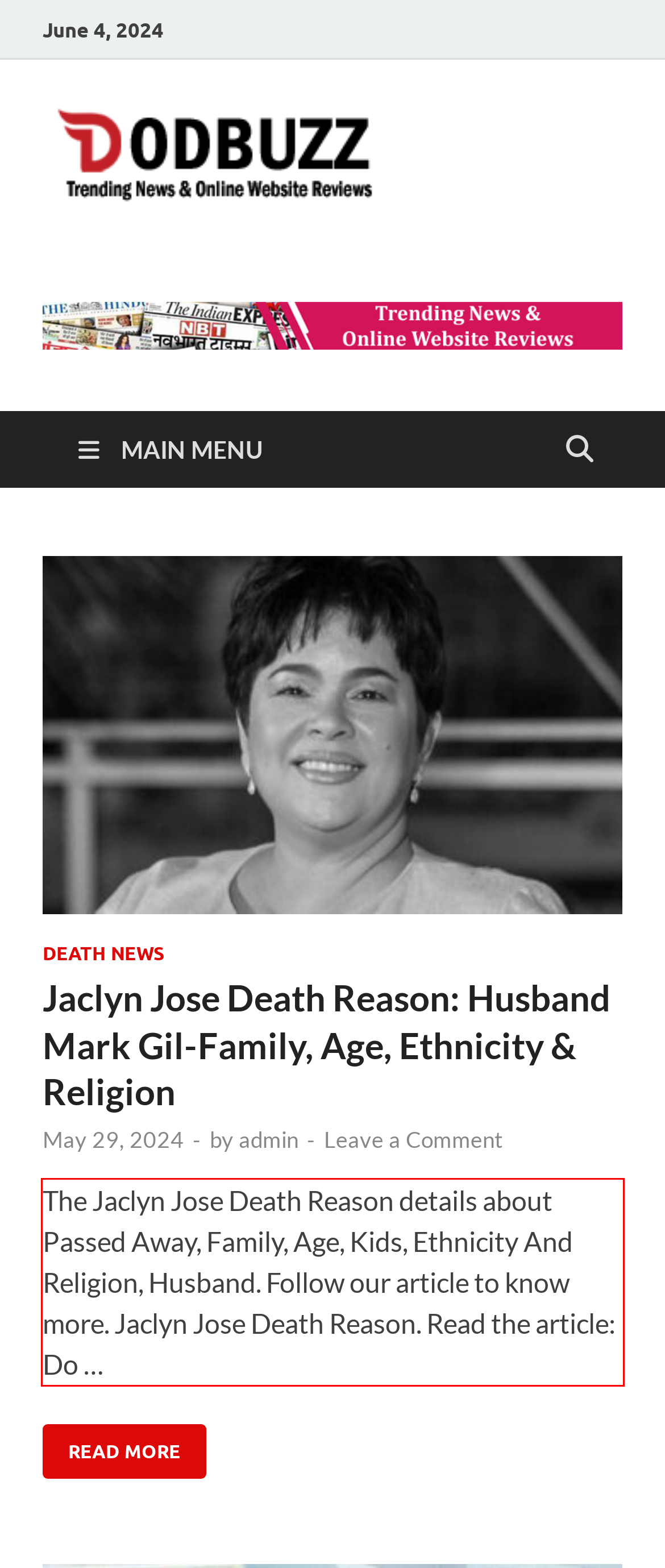In the given screenshot, locate the red bounding box and extract the text content from within it.

The Jaclyn Jose Death Reason details about Passed Away, Family, Age, Kids, Ethnicity And Religion, Husband. Follow our article to know more. Jaclyn Jose Death Reason. Read the article: Do …